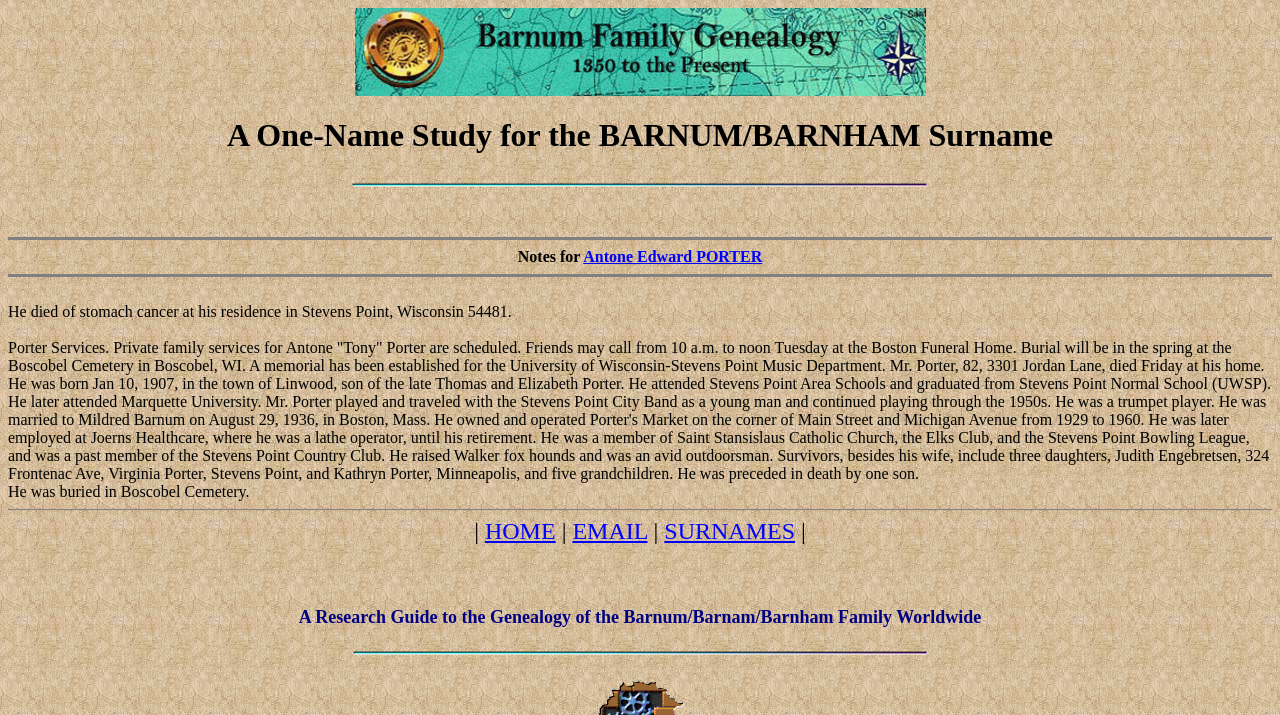Give the bounding box coordinates for the element described as: "HOME".

[0.379, 0.724, 0.434, 0.761]